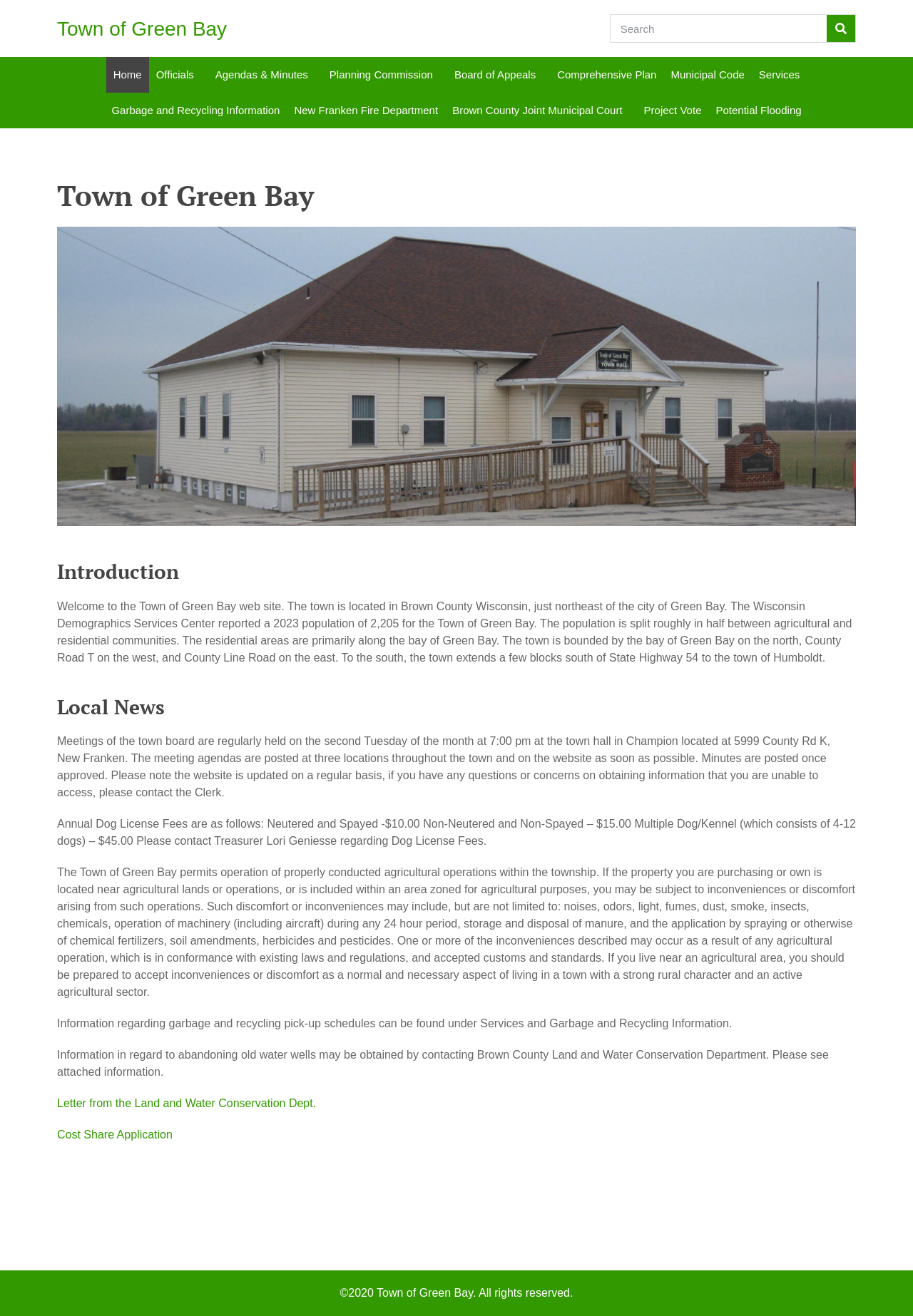Pinpoint the bounding box coordinates of the area that must be clicked to complete this instruction: "Search for something".

[0.668, 0.011, 0.937, 0.033]